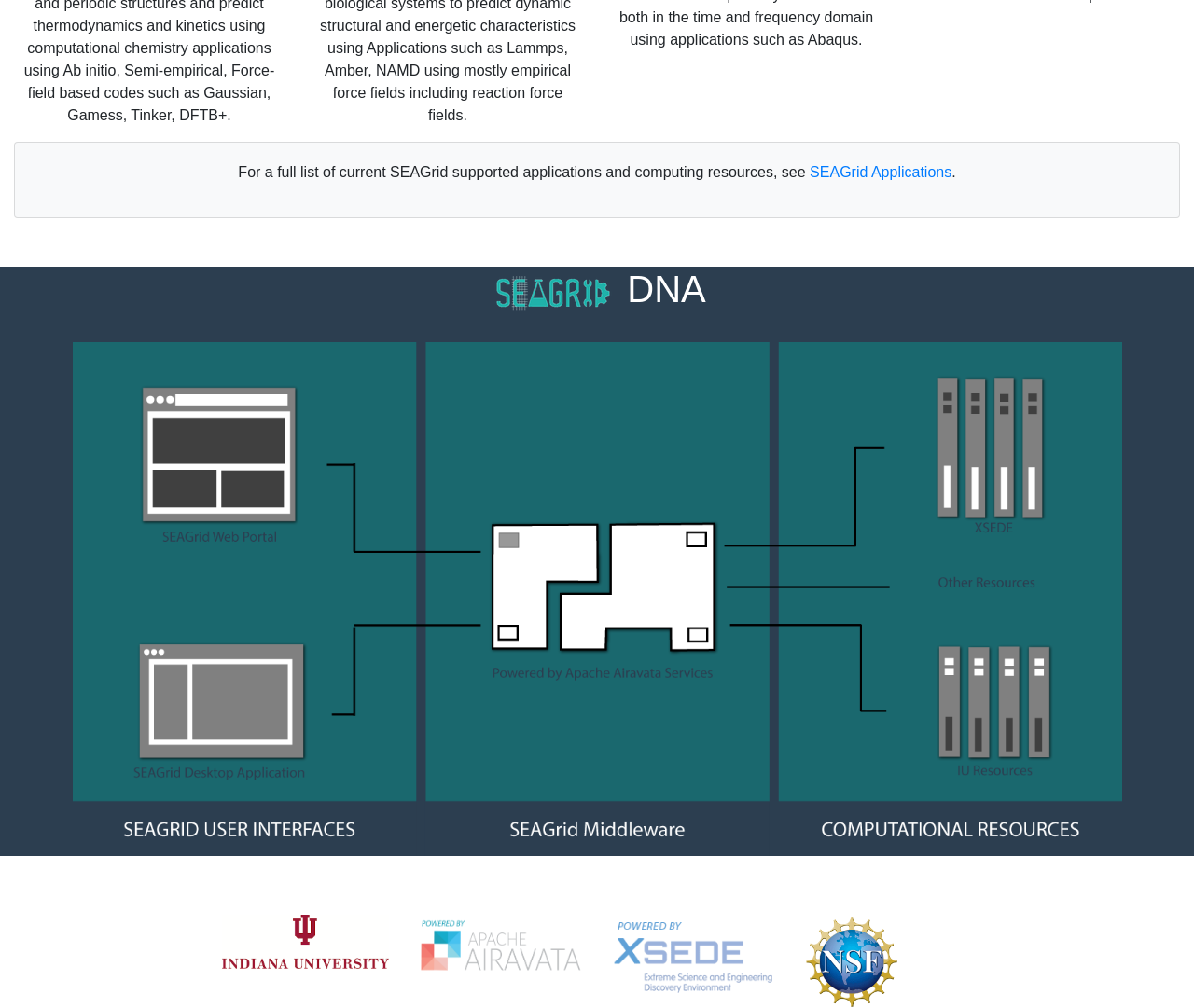Using the details in the image, give a detailed response to the question below:
What is SEAGrid?

SEAGrid is likely a computing resource or a platform that provides access to various applications and computing resources, as indicated by the text 'For a full list of current SEAGrid supported applications and computing resources, see'.